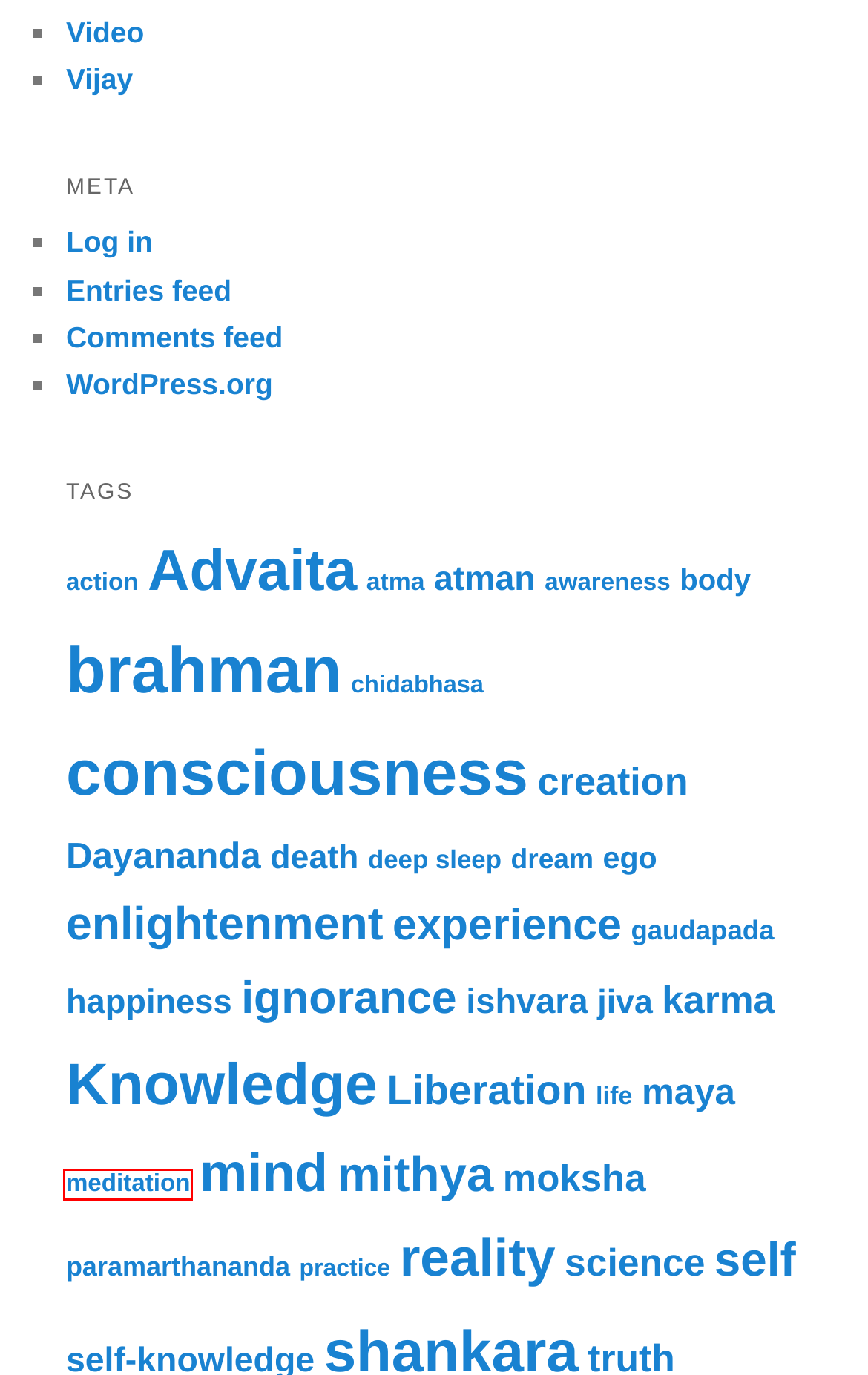You are presented with a screenshot of a webpage containing a red bounding box around an element. Determine which webpage description best describes the new webpage after clicking on the highlighted element. Here are the candidates:
A. Liberation | Advaita Vision
B. Comments for Advaita Vision
C. meditation | Advaita Vision
D. deep sleep | Advaita Vision
E. paramarthananda | Advaita Vision
F. mind | Advaita Vision
G. jiva | Advaita Vision
H. ignorance | Advaita Vision

C